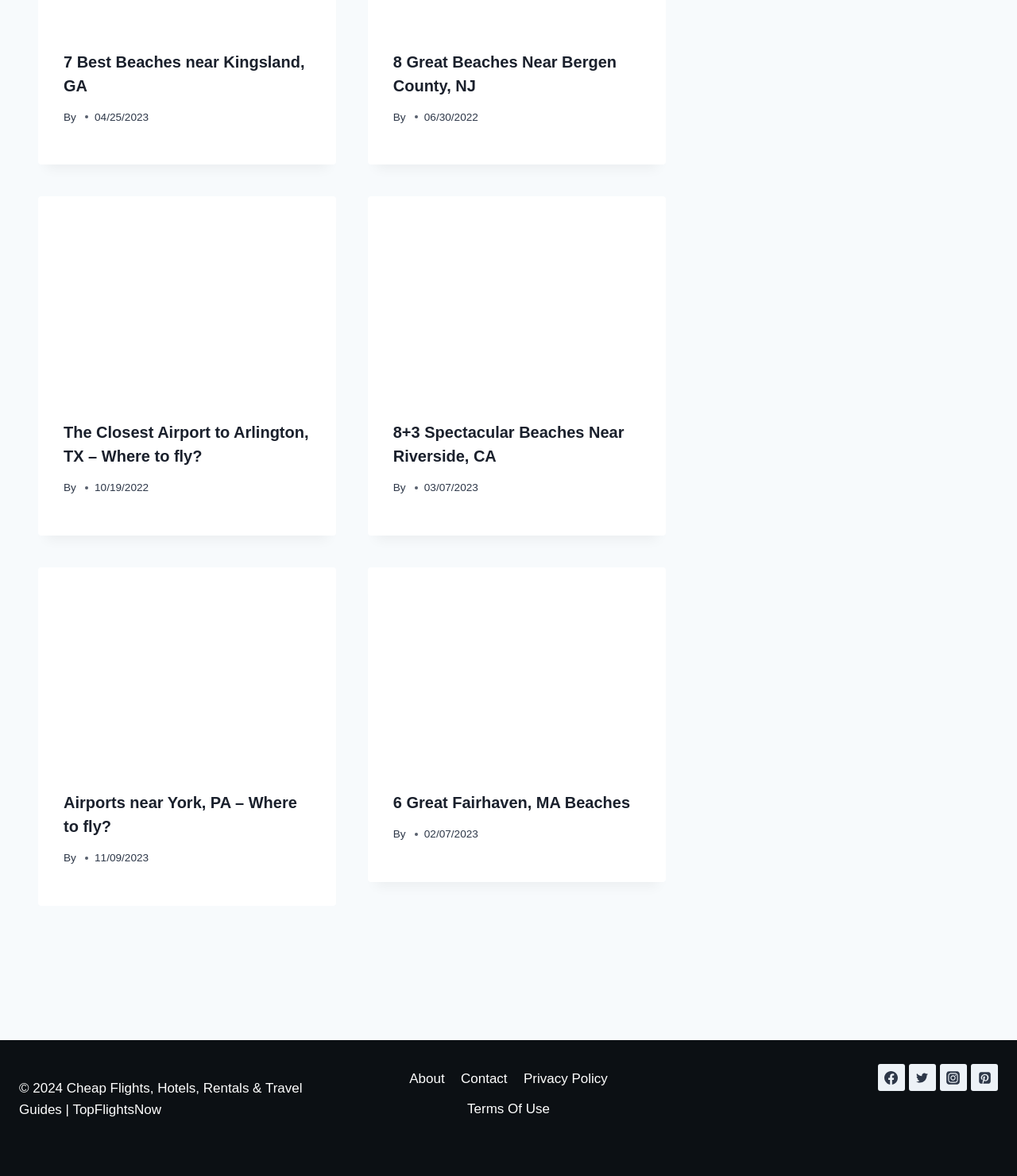Respond to the question below with a single word or phrase:
What is the topic of the first article?

Beaches near Kingsland, GA